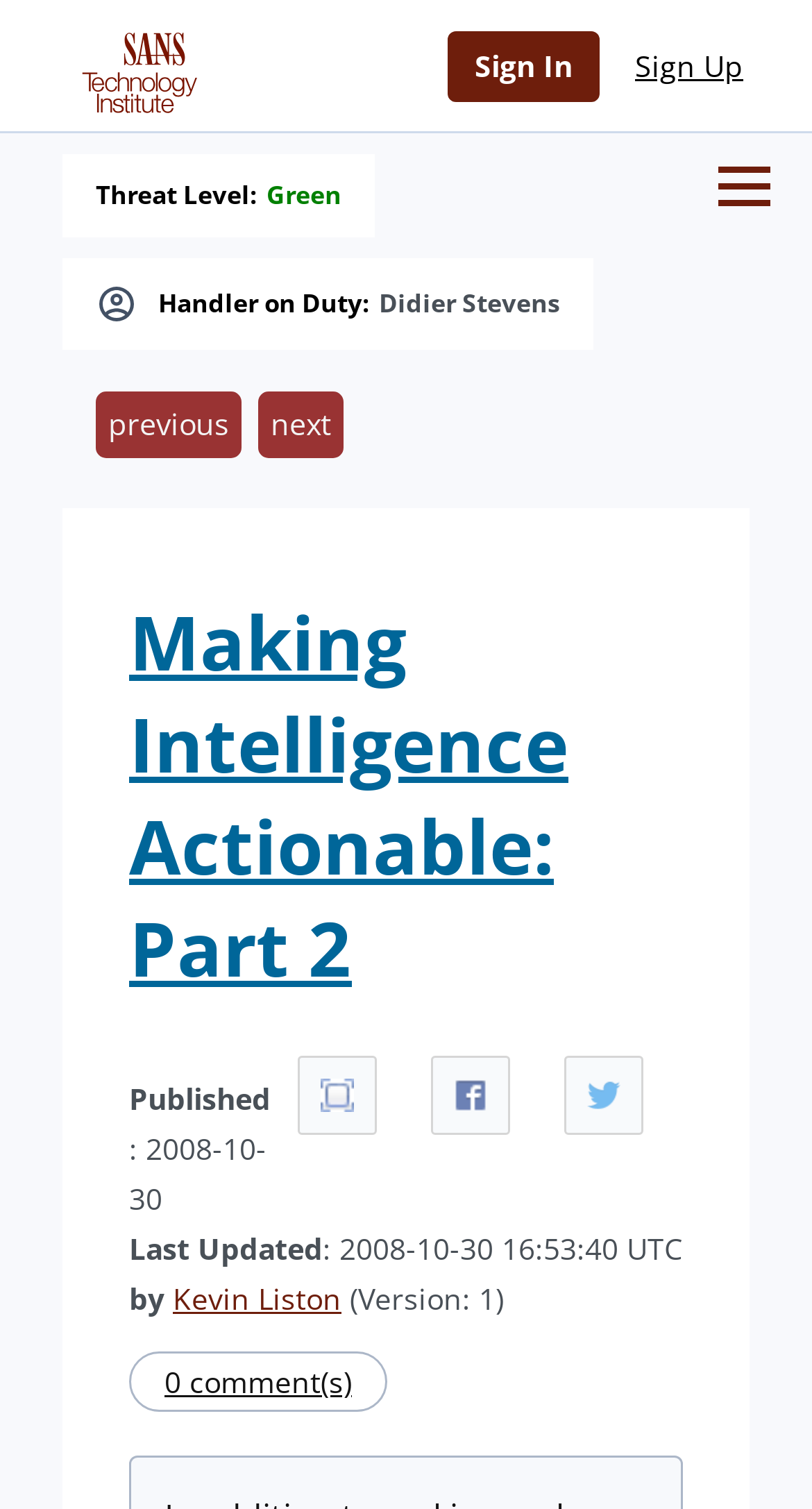Utilize the information from the image to answer the question in detail:
Who is the author of this article?

I found the answer by looking at the element with the text 'by' and then finding the link element next to it, which contains the name 'Kevin Liston'.